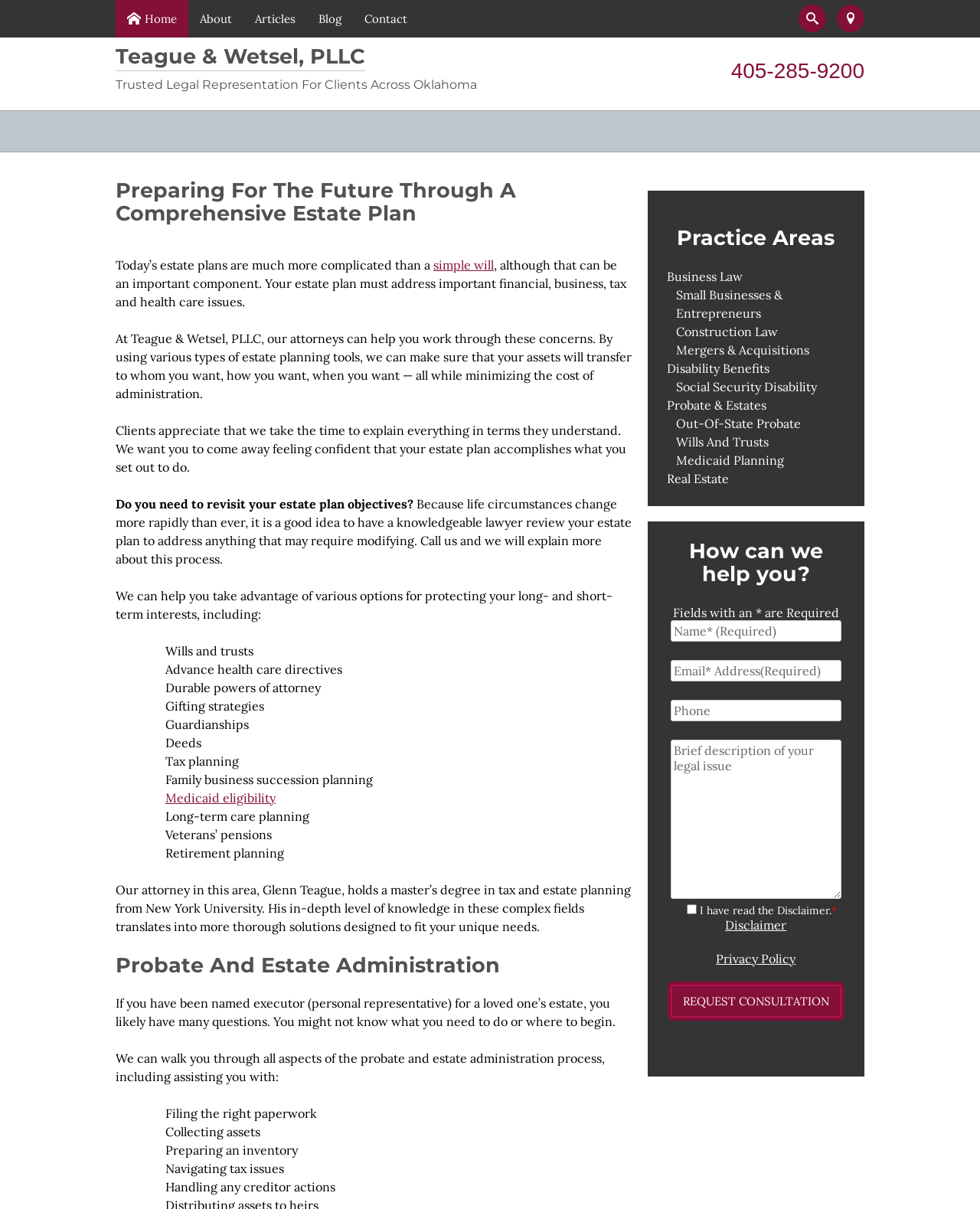Please specify the bounding box coordinates in the format (top-left x, top-left y, bottom-right x, bottom-right y), with values ranging from 0 to 1. Identify the bounding box for the UI component described as follows: input value="Phone" name="Phone" value="Phone"

[0.684, 0.579, 0.859, 0.596]